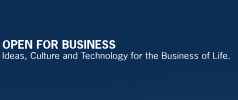What does the overall aesthetic convey?
Please ensure your answer to the question is detailed and covers all necessary aspects.

The caption states that the overall aesthetic conveys professionalism and a commitment to contemporary themes, indicating that the design is intended to project a sense of expertise and modernity.